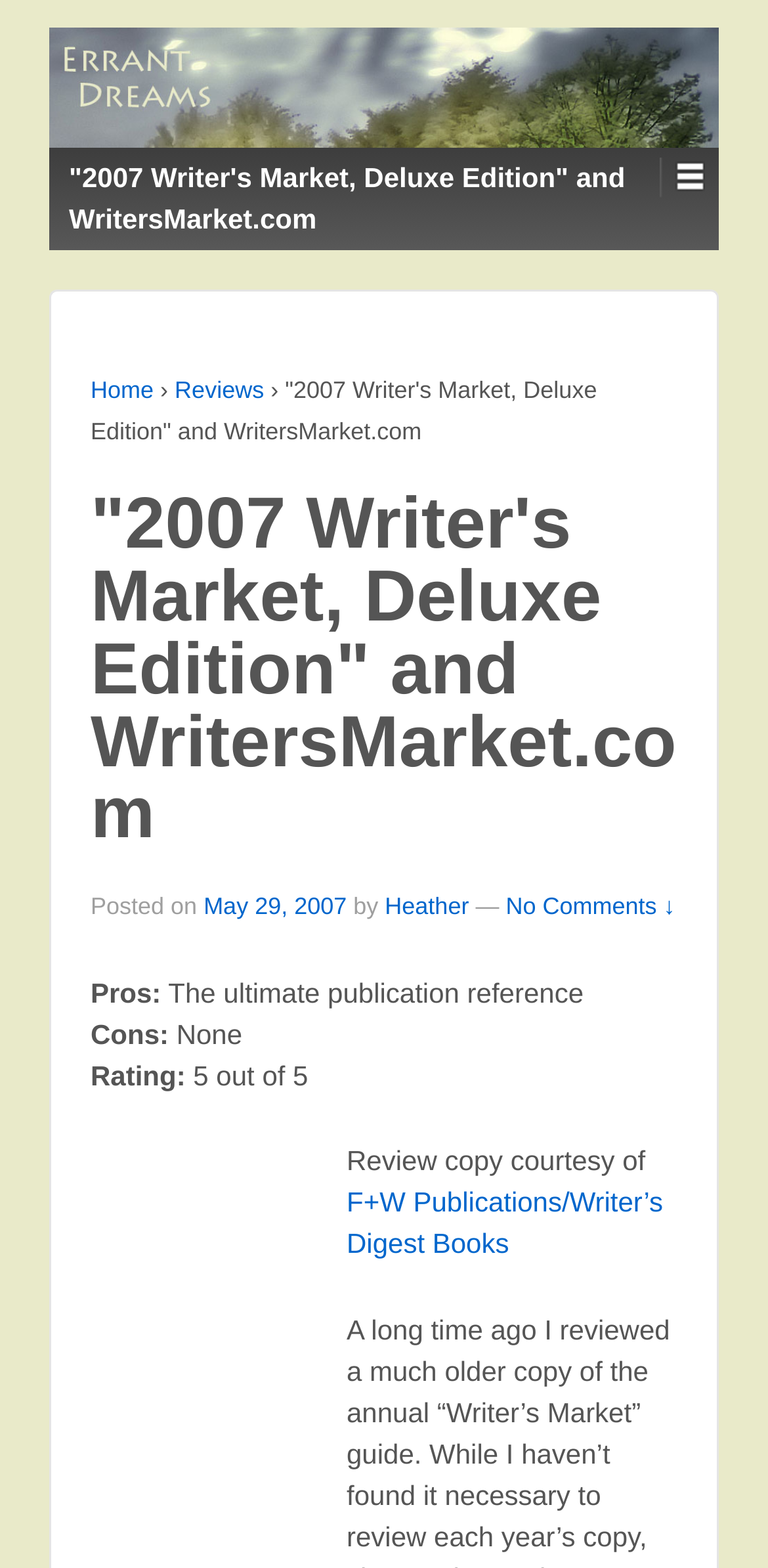Please give a succinct answer using a single word or phrase:
How many comments are there on the review?

No Comments